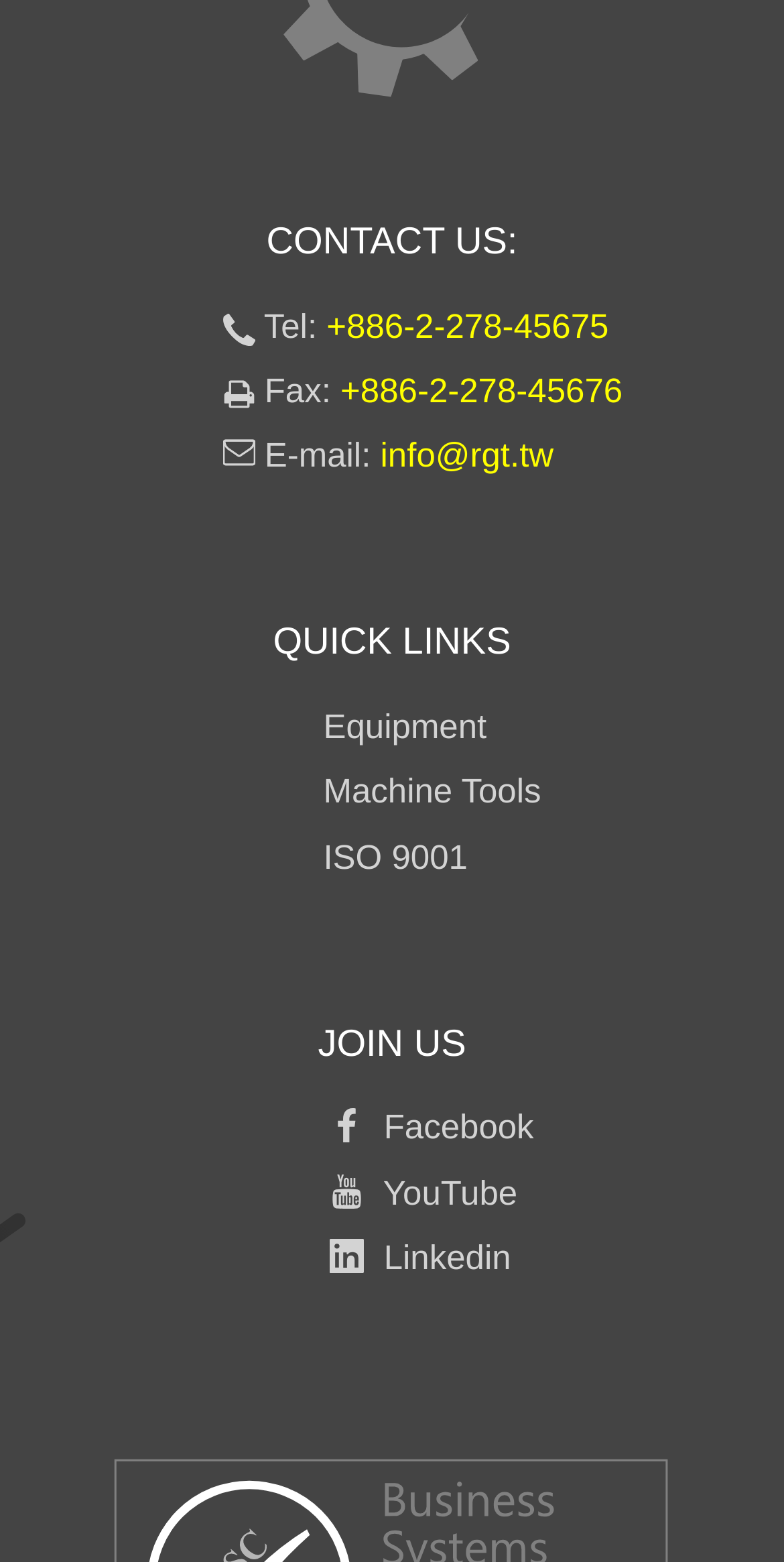Please answer the following question using a single word or phrase: What are the quick links provided?

Equipment, Machine Tools, ISO 9001